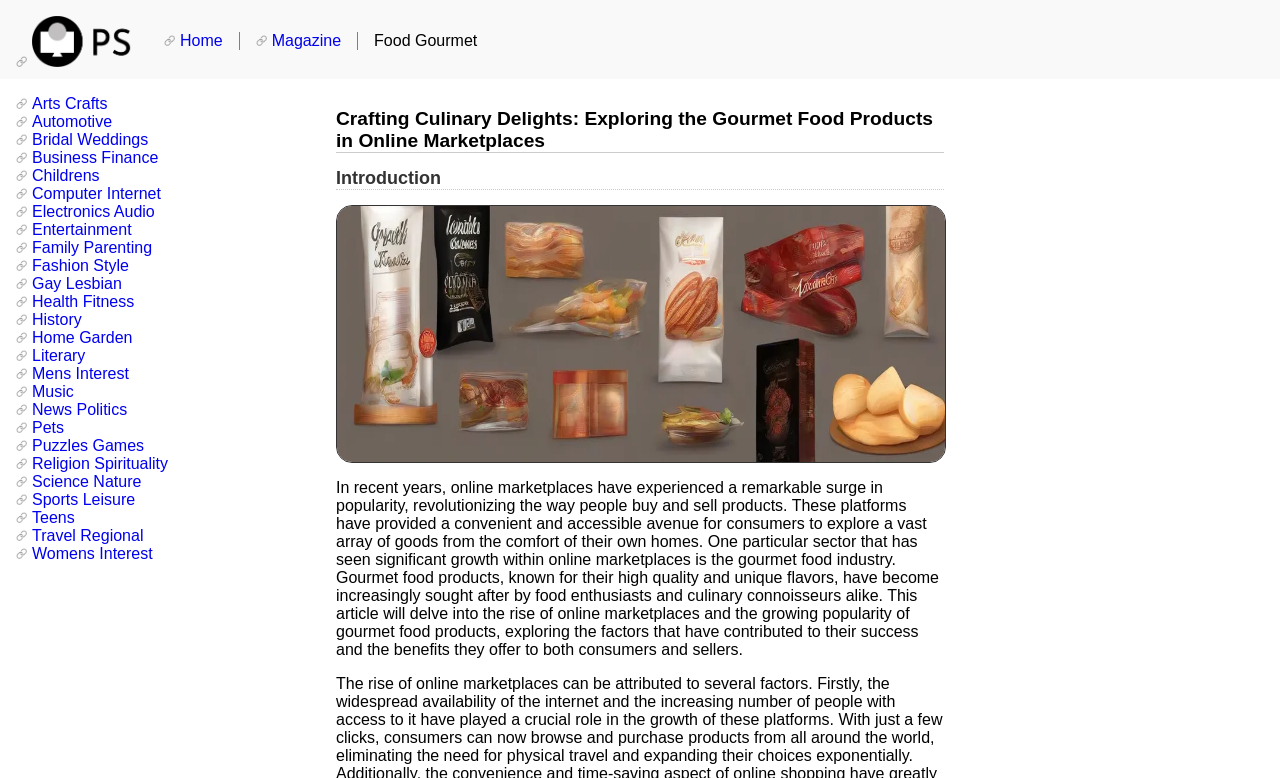Bounding box coordinates are to be given in the format (top-left x, top-left y, bottom-right x, bottom-right y). All values must be floating point numbers between 0 and 1. Provide the bounding box coordinate for the UI element described as: Mens Interest

[0.012, 0.469, 0.101, 0.491]